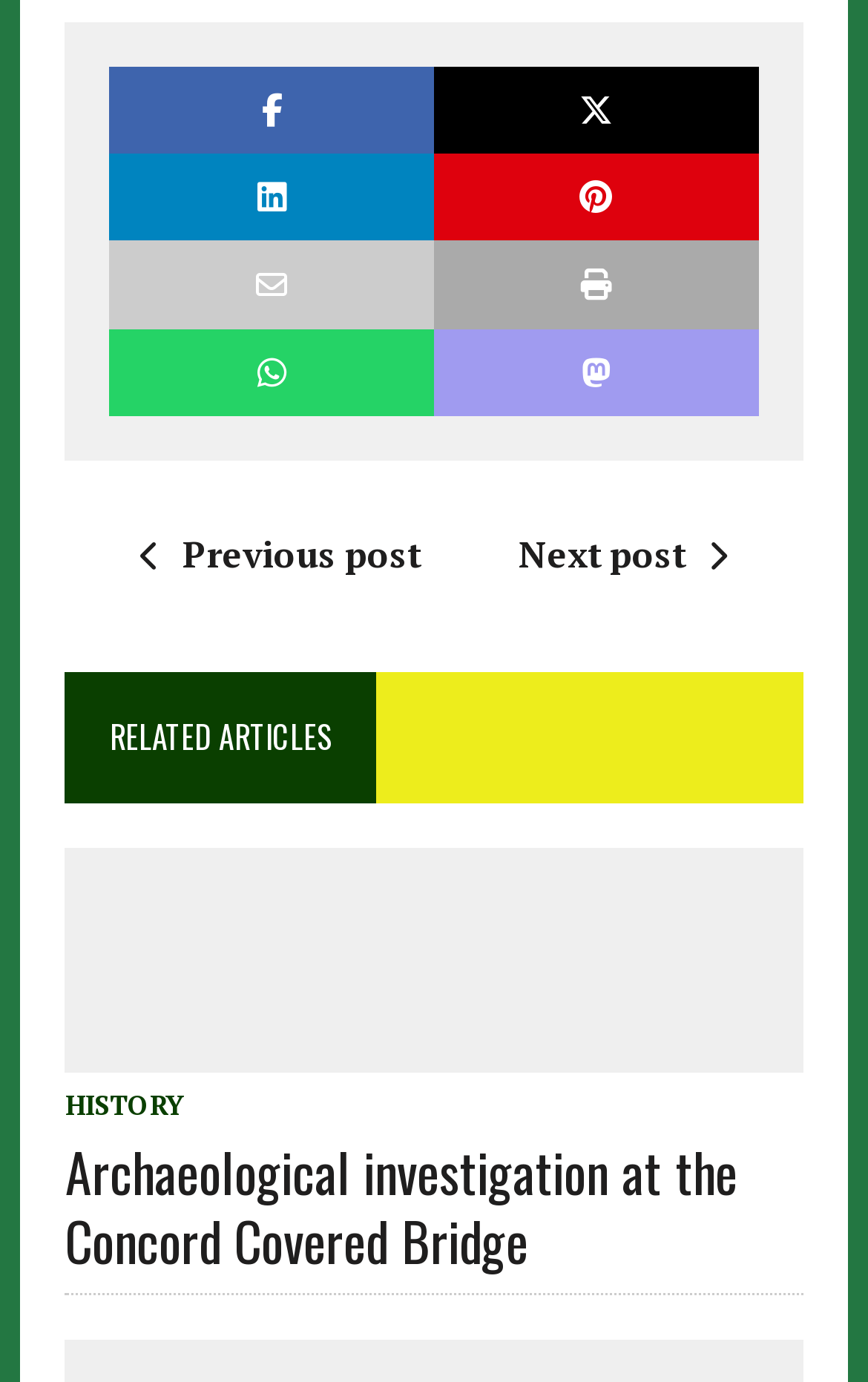Answer the following query with a single word or phrase:
How many links are there in the top section?

8